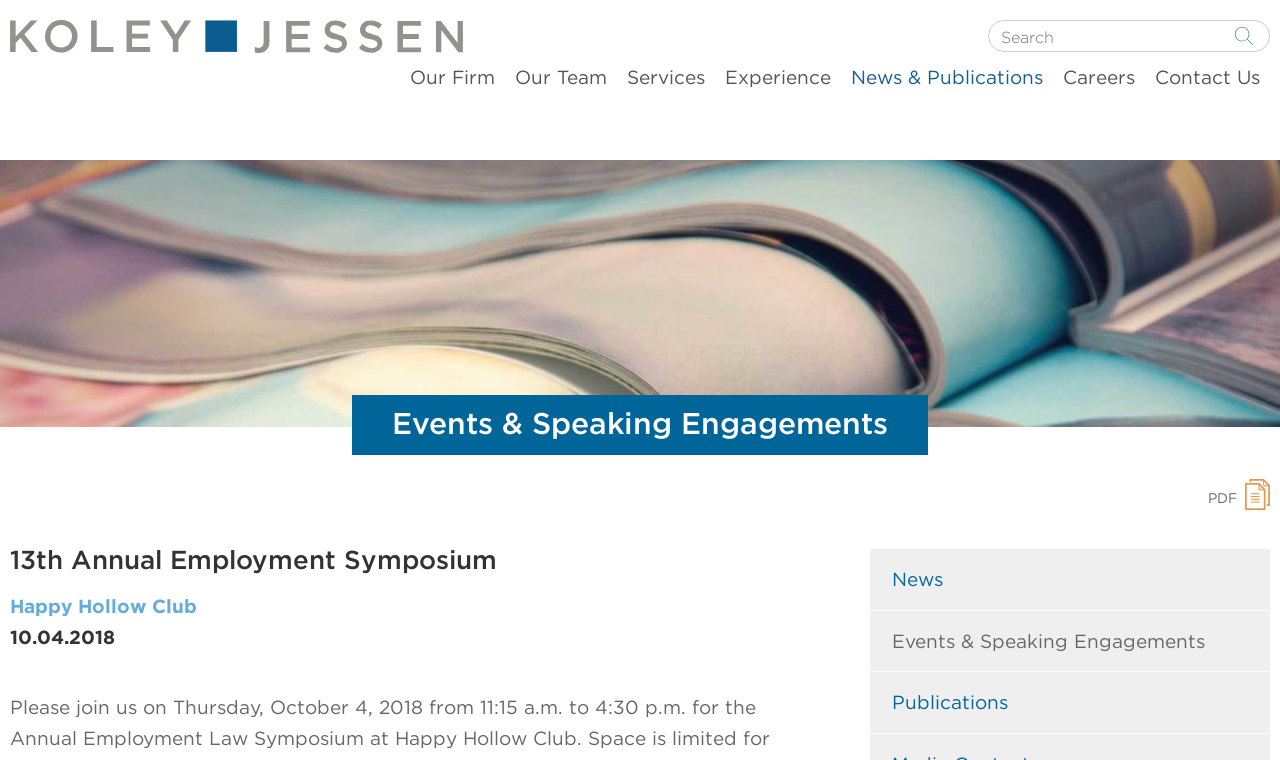Kindly determine the bounding box coordinates for the clickable area to achieve the given instruction: "go to the main content".

[0.377, 0.007, 0.5, 0.06]